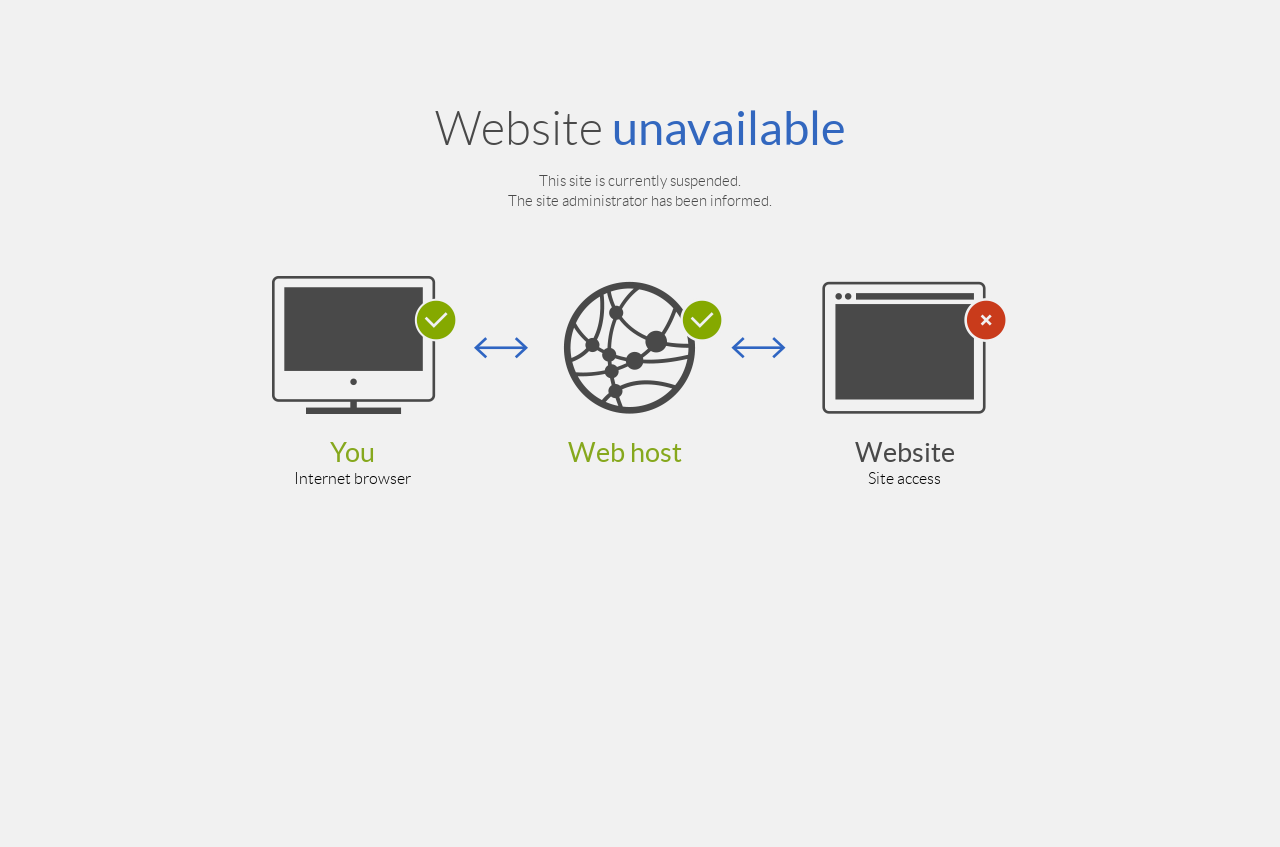What is the current status of the site?
Please give a detailed and elaborate explanation in response to the question.

Based on the static text 'This site is currently suspended.' and the overall layout of the webpage, it can be inferred that the site is currently unavailable and has been suspended.